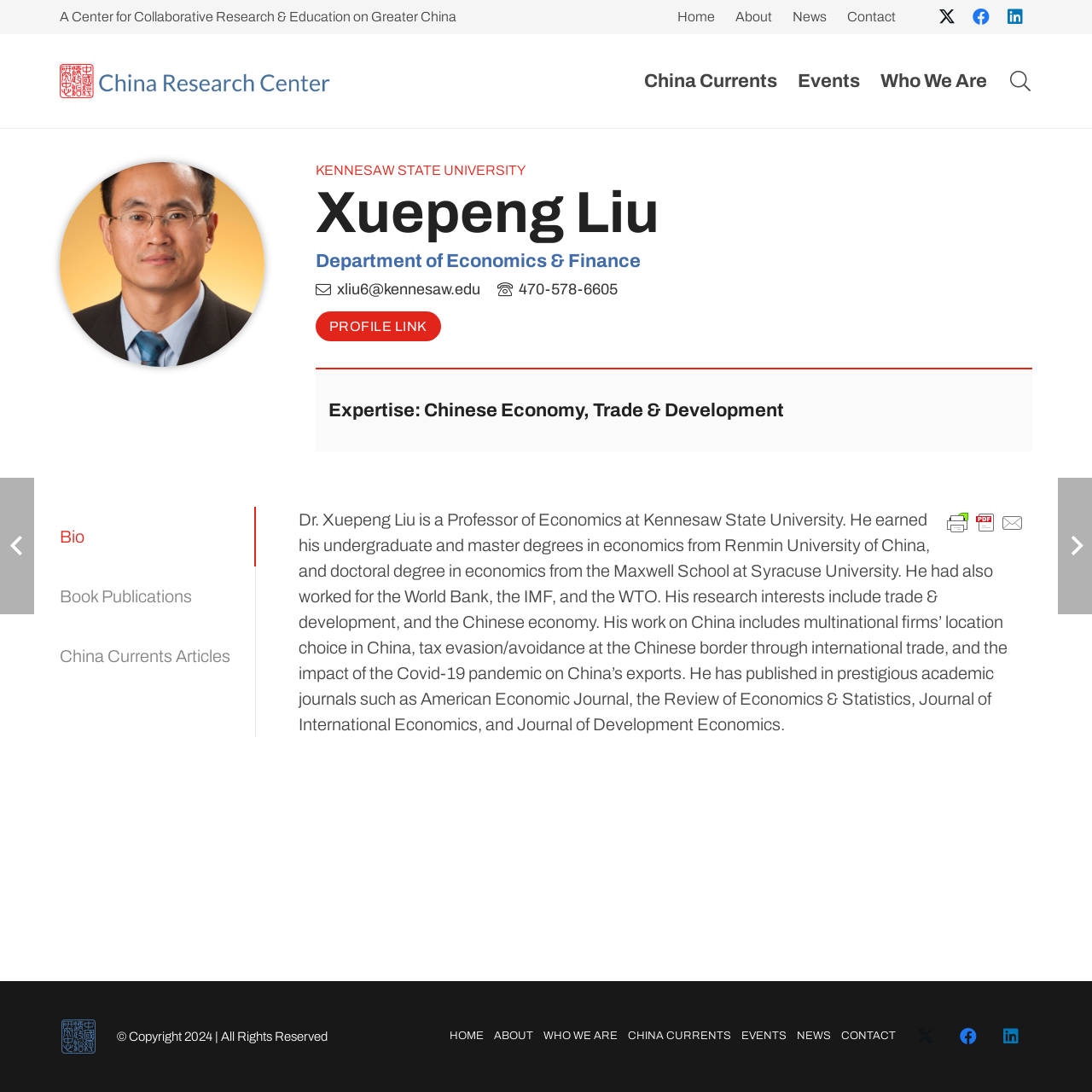Pinpoint the bounding box coordinates of the element you need to click to execute the following instruction: "Search for something". The bounding box should be represented by four float numbers between 0 and 1, in the format [left, top, right, bottom].

[0.913, 0.052, 0.955, 0.096]